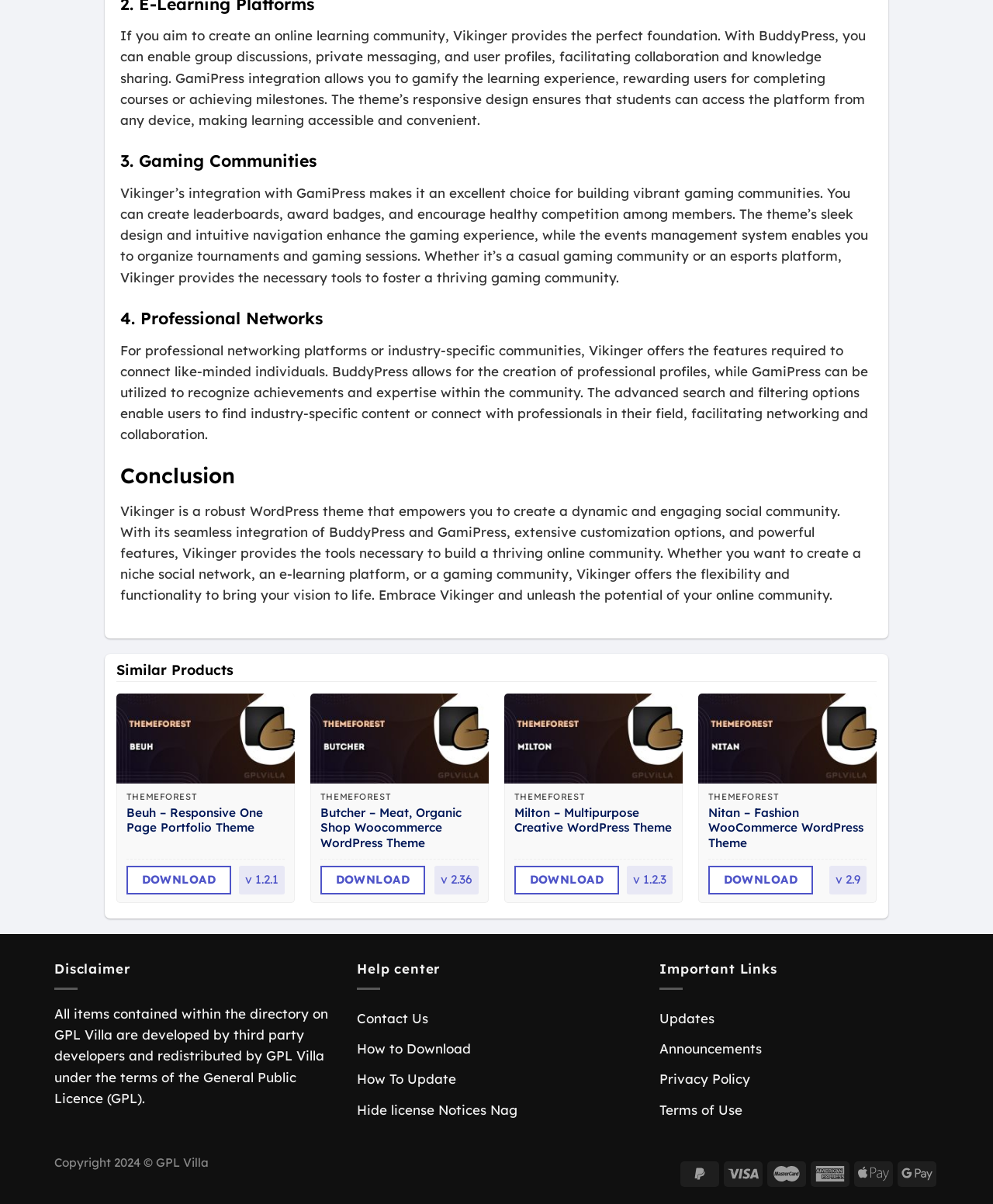Identify the bounding box coordinates for the UI element described as follows: "DOWNLOAD". Ensure the coordinates are four float numbers between 0 and 1, formatted as [left, top, right, bottom].

[0.322, 0.719, 0.428, 0.743]